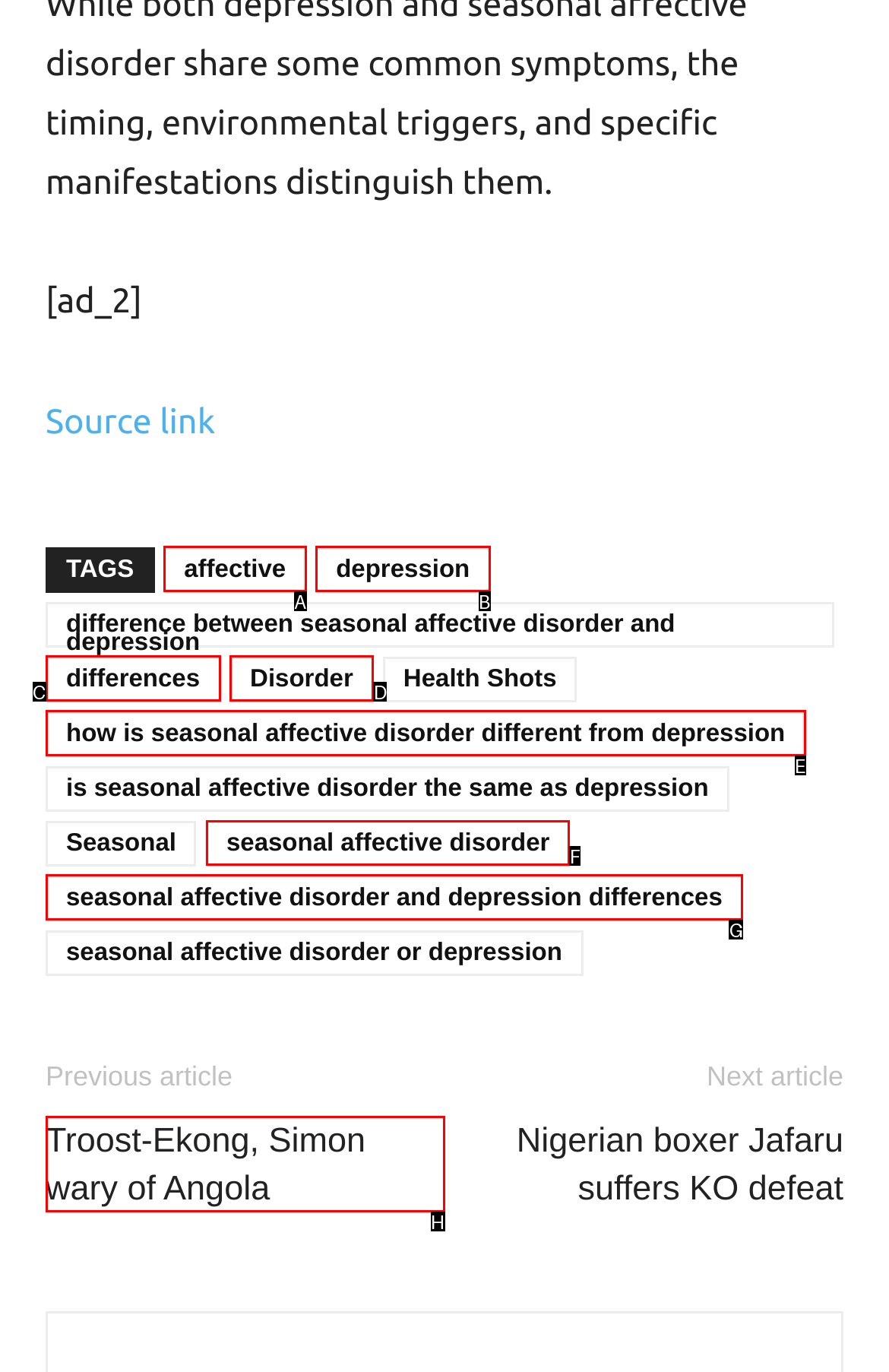Select the appropriate HTML element that needs to be clicked to finish the task: Click on the link to learn about seasonal affective disorder
Reply with the letter of the chosen option.

F